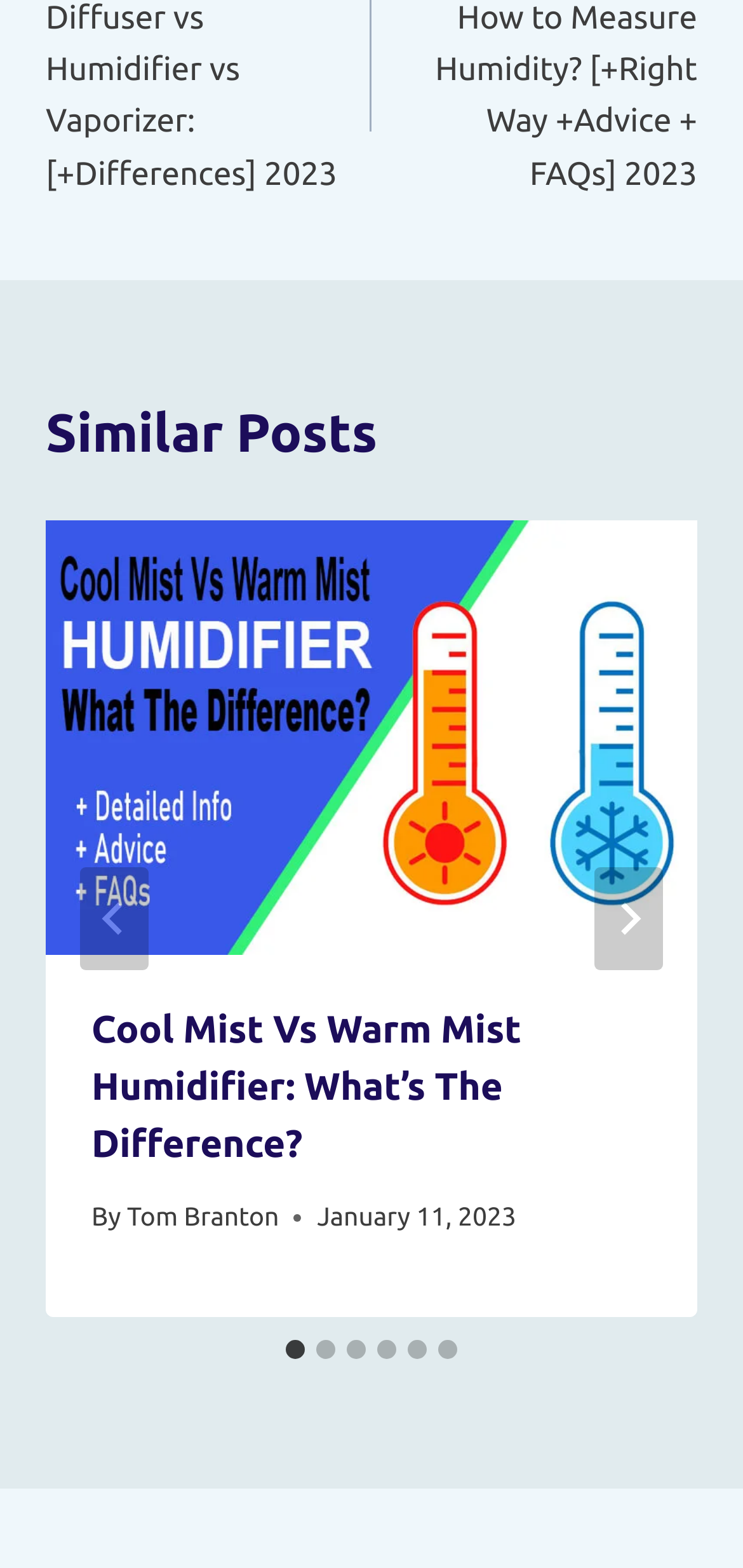Determine the bounding box coordinates of the region that needs to be clicked to achieve the task: "View post details".

[0.062, 0.332, 0.938, 0.609]